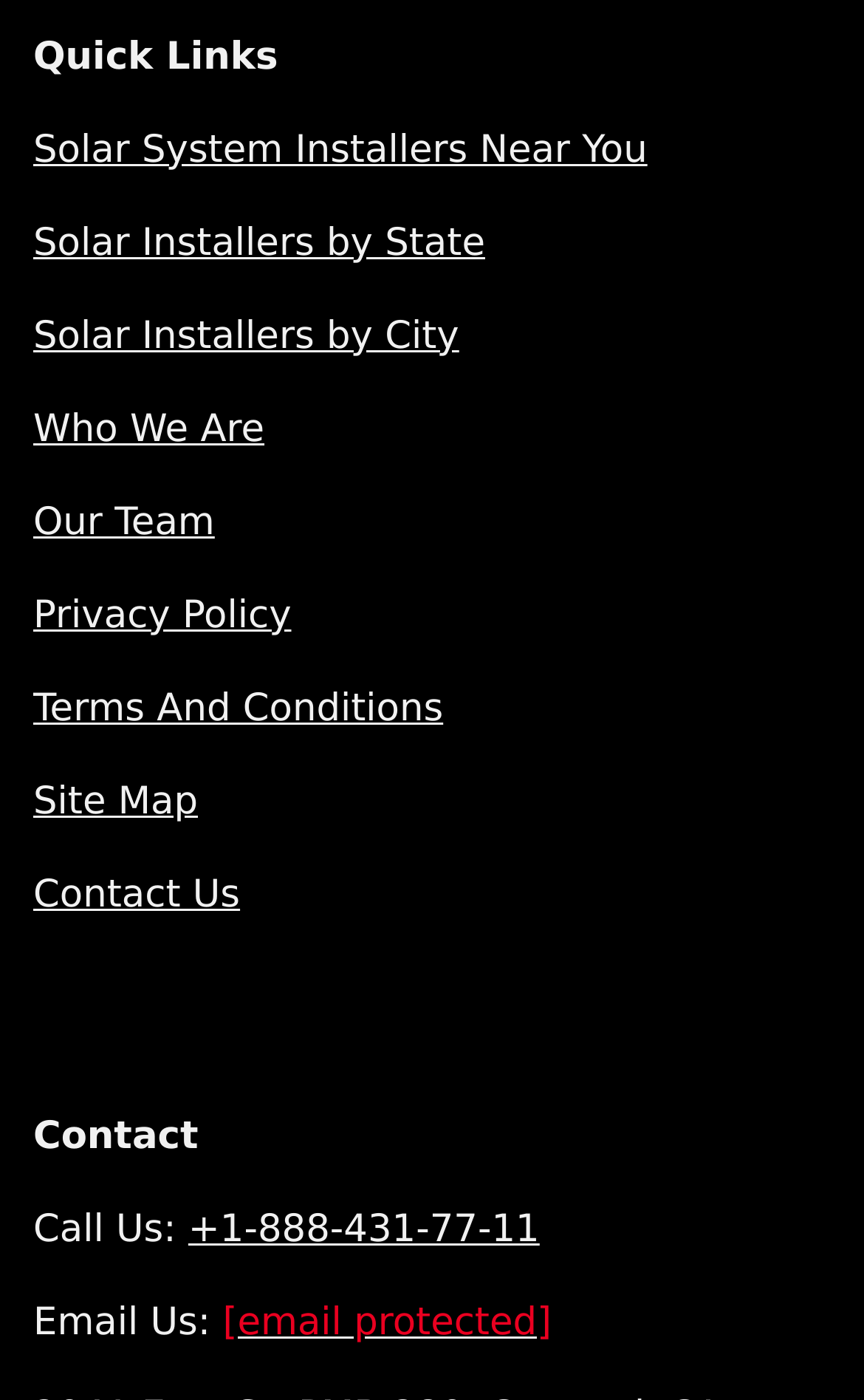Please identify the bounding box coordinates of the element's region that I should click in order to complete the following instruction: "Click on the Nova Scotia Advocate link". The bounding box coordinates consist of four float numbers between 0 and 1, i.e., [left, top, right, bottom].

None